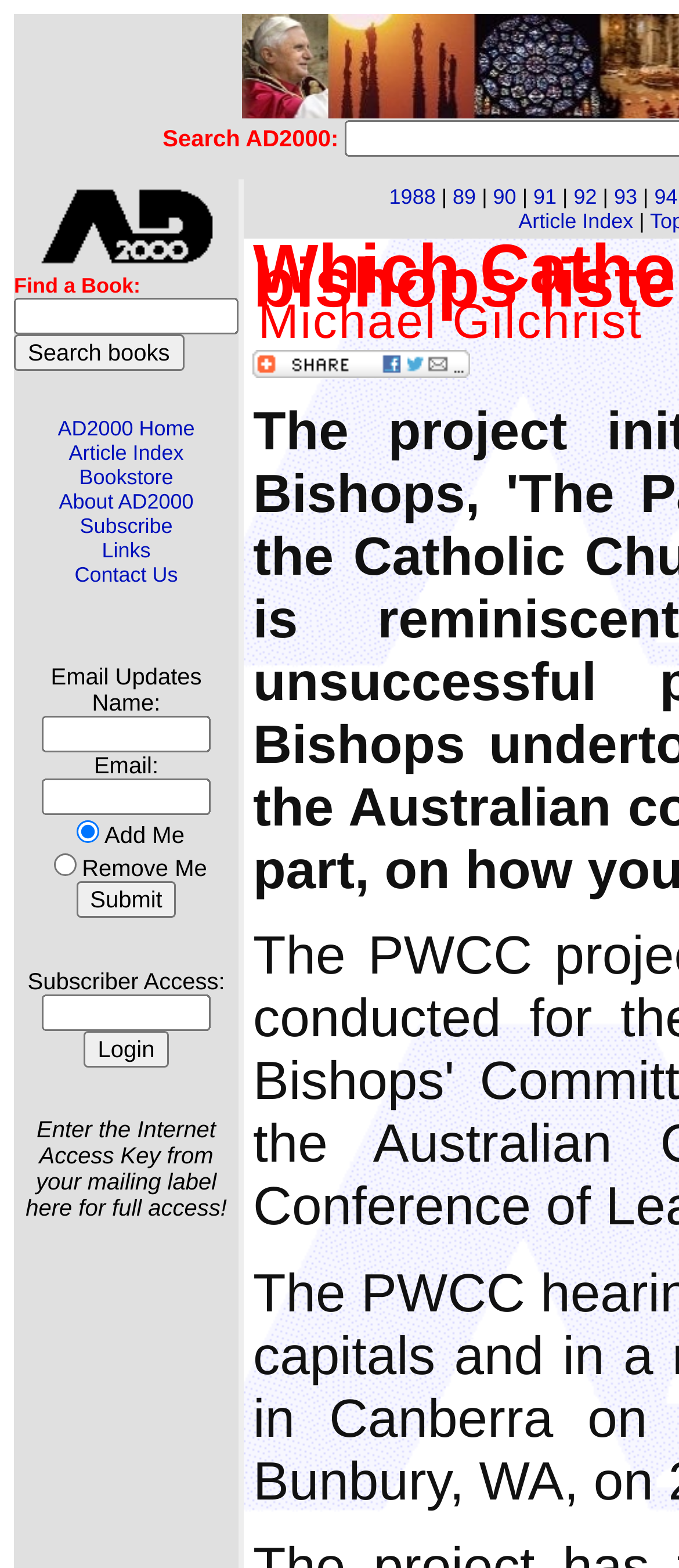Please identify the bounding box coordinates of the clickable region that I should interact with to perform the following instruction: "Subscribe to AD2000". The coordinates should be expressed as four float numbers between 0 and 1, i.e., [left, top, right, bottom].

[0.117, 0.328, 0.254, 0.344]